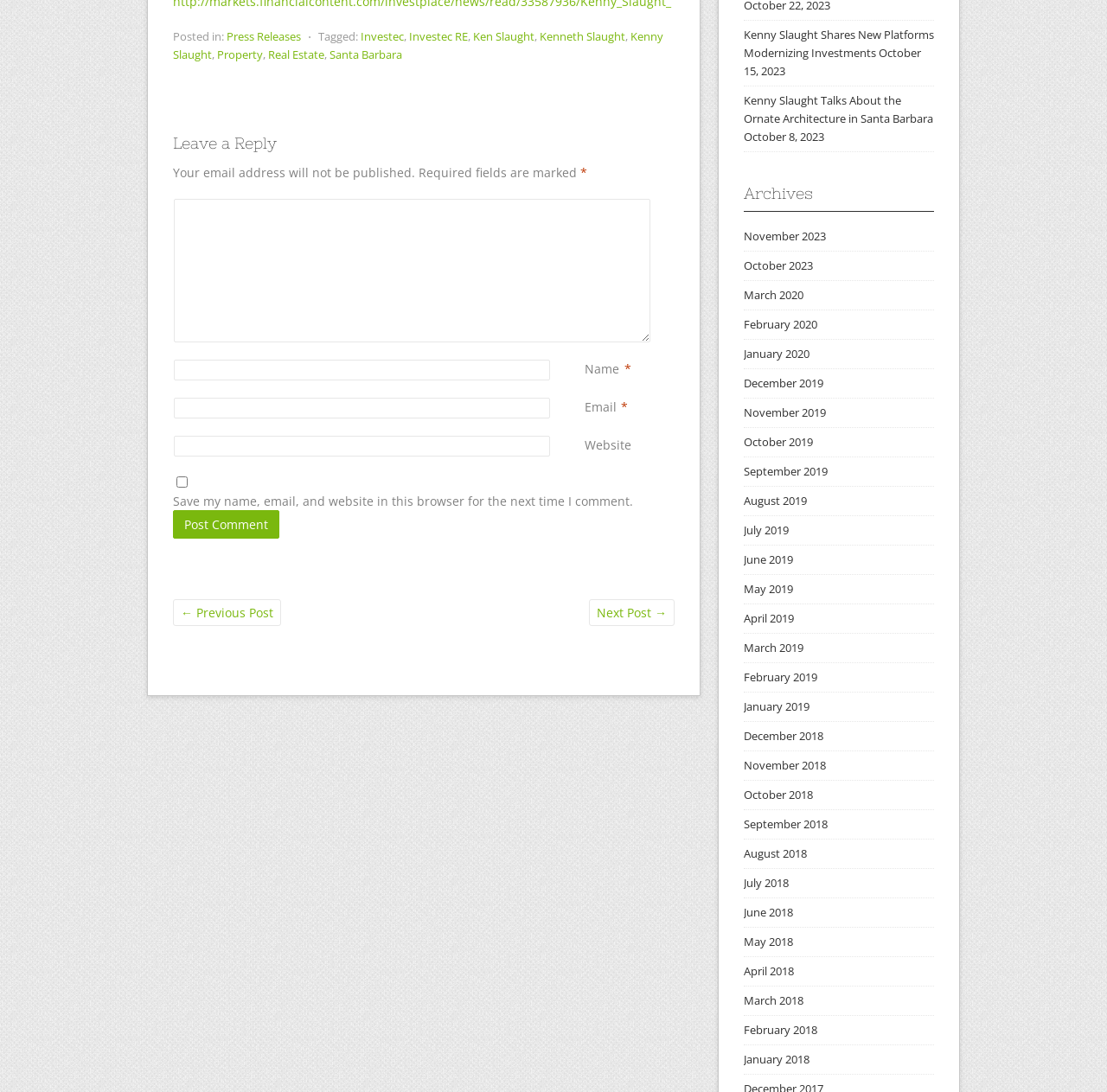Based on the element description Licensed Commercial Plumbers, identify the bounding box of the UI element in the given webpage screenshot. The coordinates should be in the format (top-left x, top-left y, bottom-right x, bottom-right y) and must be between 0 and 1.

None